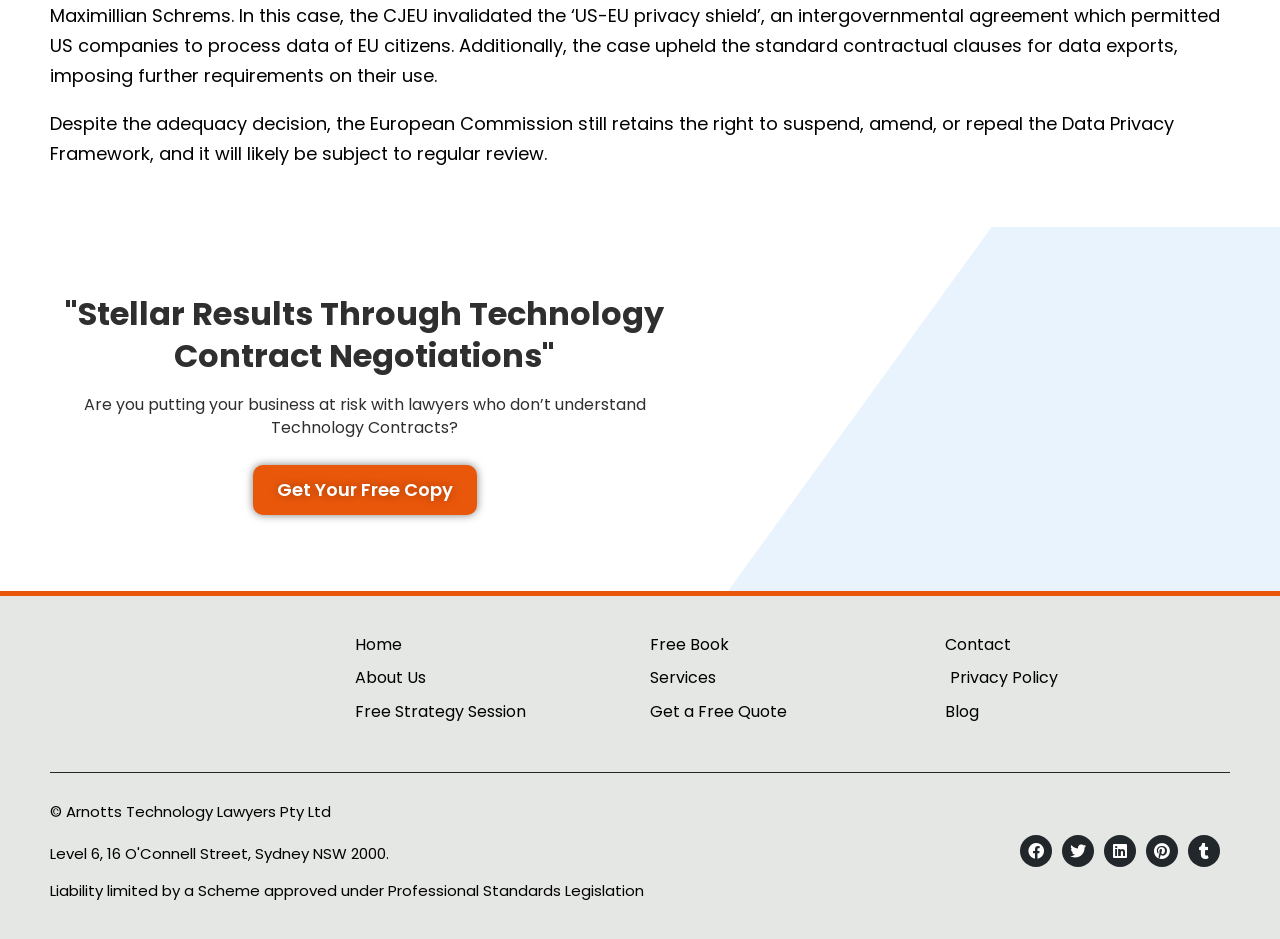What is the name of the law firm?
Using the information from the image, answer the question thoroughly.

The name of the law firm can be found in the logo image at the bottom left of the webpage, which is described as 'Arnotts Technology Lawyer Logo'.